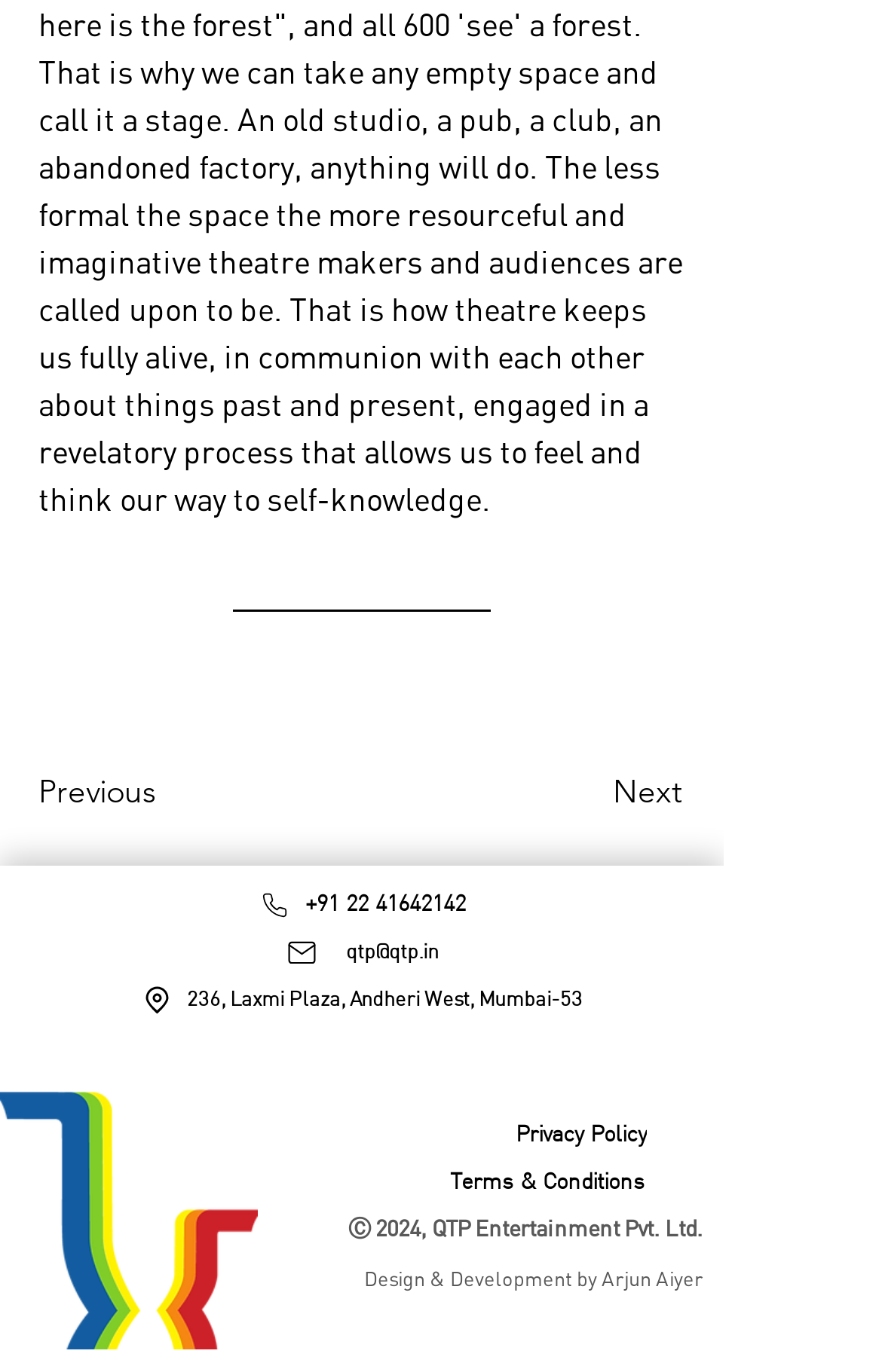What is the phone number on the webpage?
Answer the question using a single word or phrase, according to the image.

+91 22 41642142